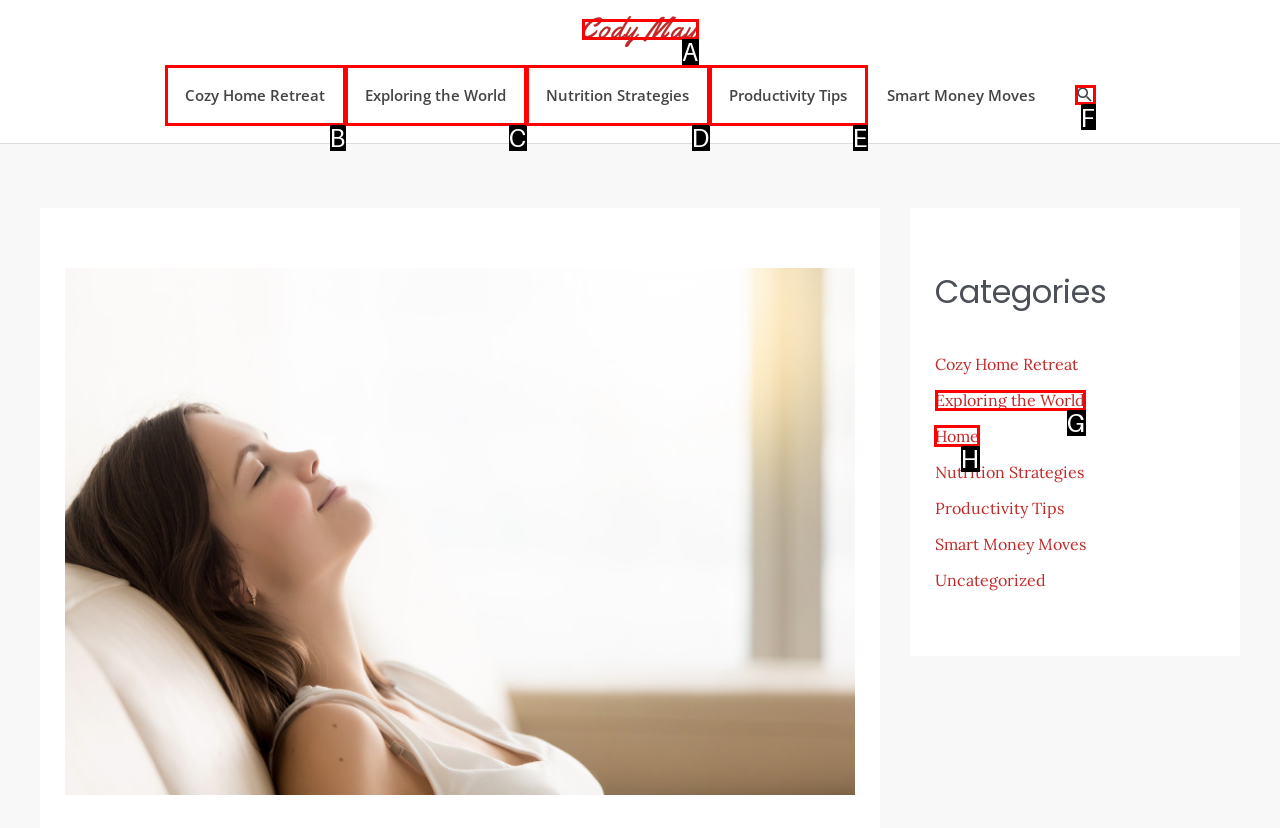To complete the task: go to Home, which option should I click? Answer with the appropriate letter from the provided choices.

H